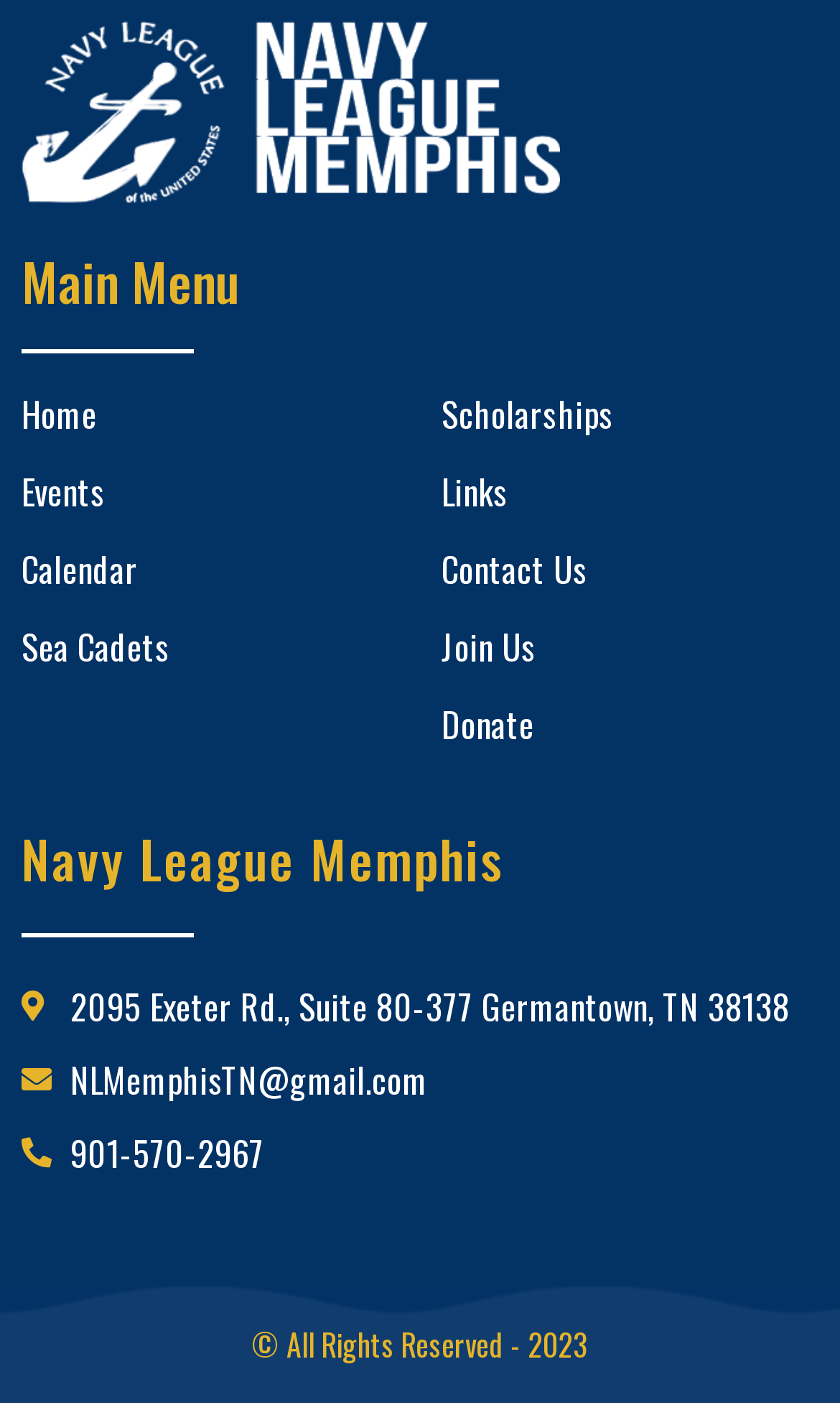Bounding box coordinates must be specified in the format (top-left x, top-left y, bottom-right x, bottom-right y). All values should be floating point numbers between 0 and 1. What are the bounding box coordinates of the UI element described as: Scholarships

[0.526, 0.267, 0.949, 0.322]